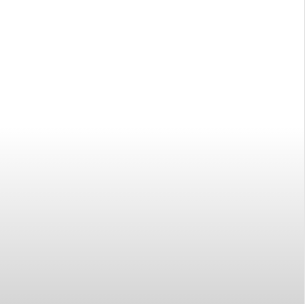Given the content of the image, can you provide a detailed answer to the question?
What is the purpose of the art supplies surrounding the black book?

The art supplies surrounding the black book, such as markers and paint sticks, are essential tools for both novice and experienced graffiti artists, emphasizing their importance in the creation process of developing one's style and technique.